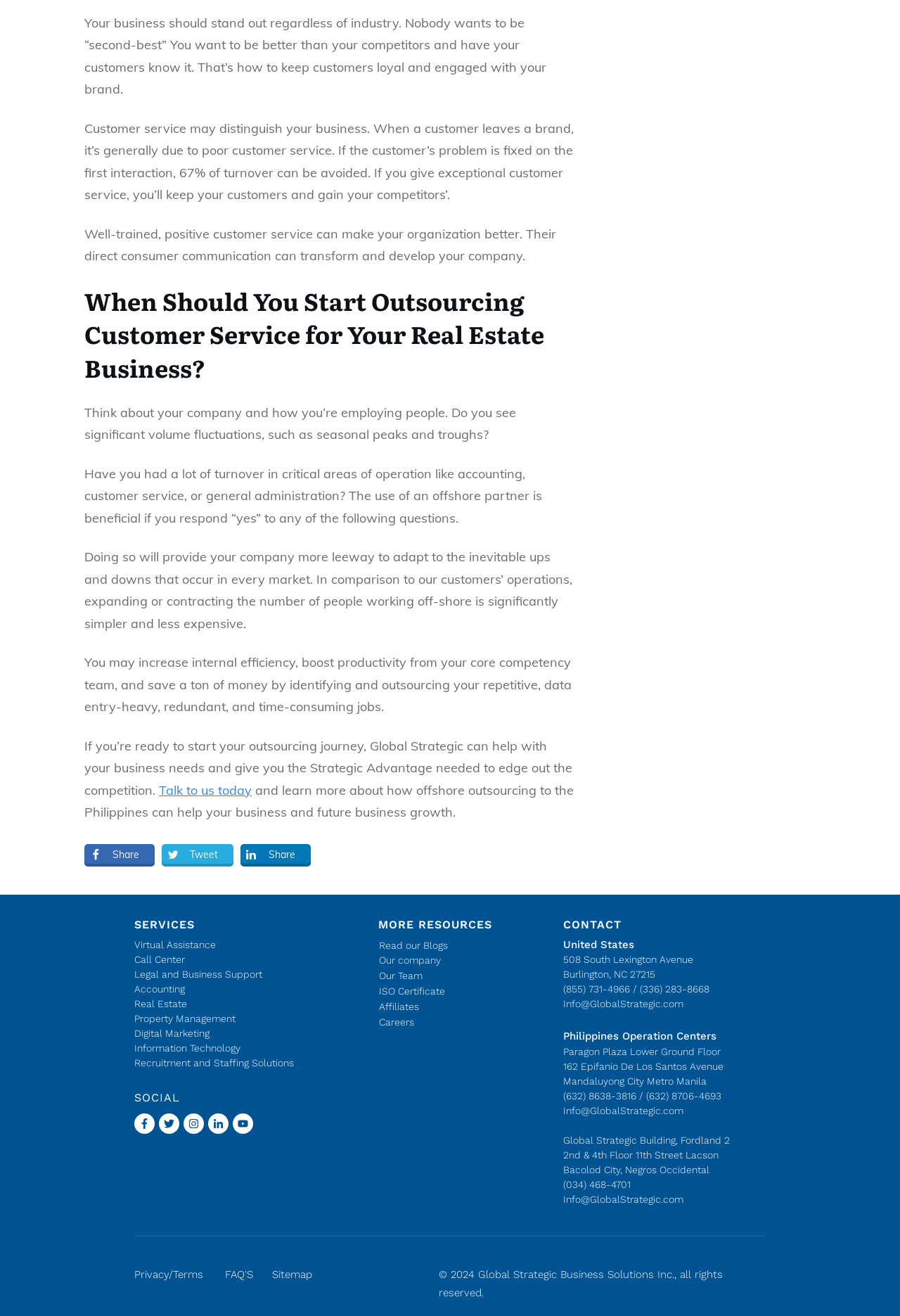Could you find the bounding box coordinates of the clickable area to complete this instruction: "Learn more about Virtual Assistance"?

[0.149, 0.713, 0.24, 0.722]